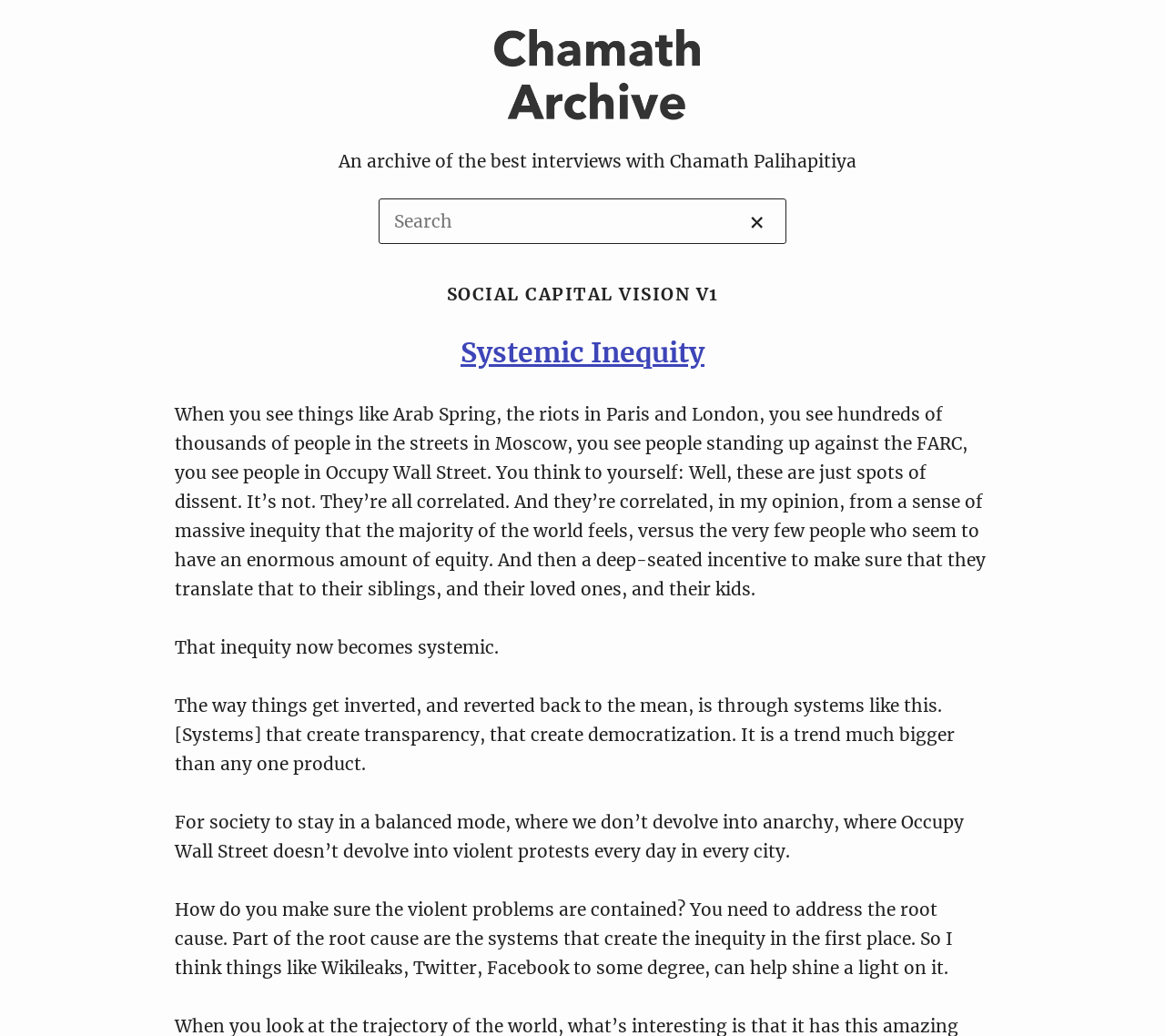What is the purpose of systems like Wikileaks?
Use the screenshot to answer the question with a single word or phrase.

To shine a light on inequity